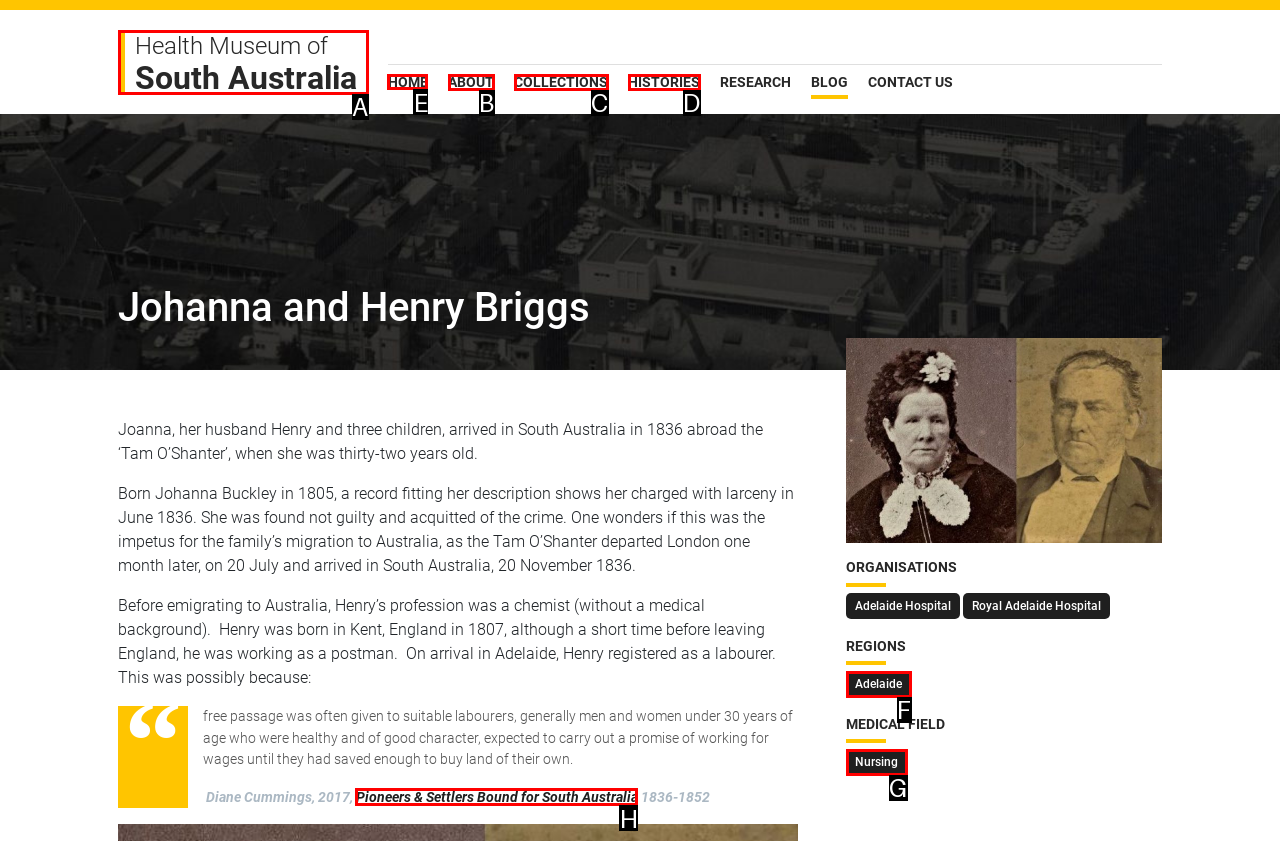Indicate the UI element to click to perform the task: go to home page. Reply with the letter corresponding to the chosen element.

E